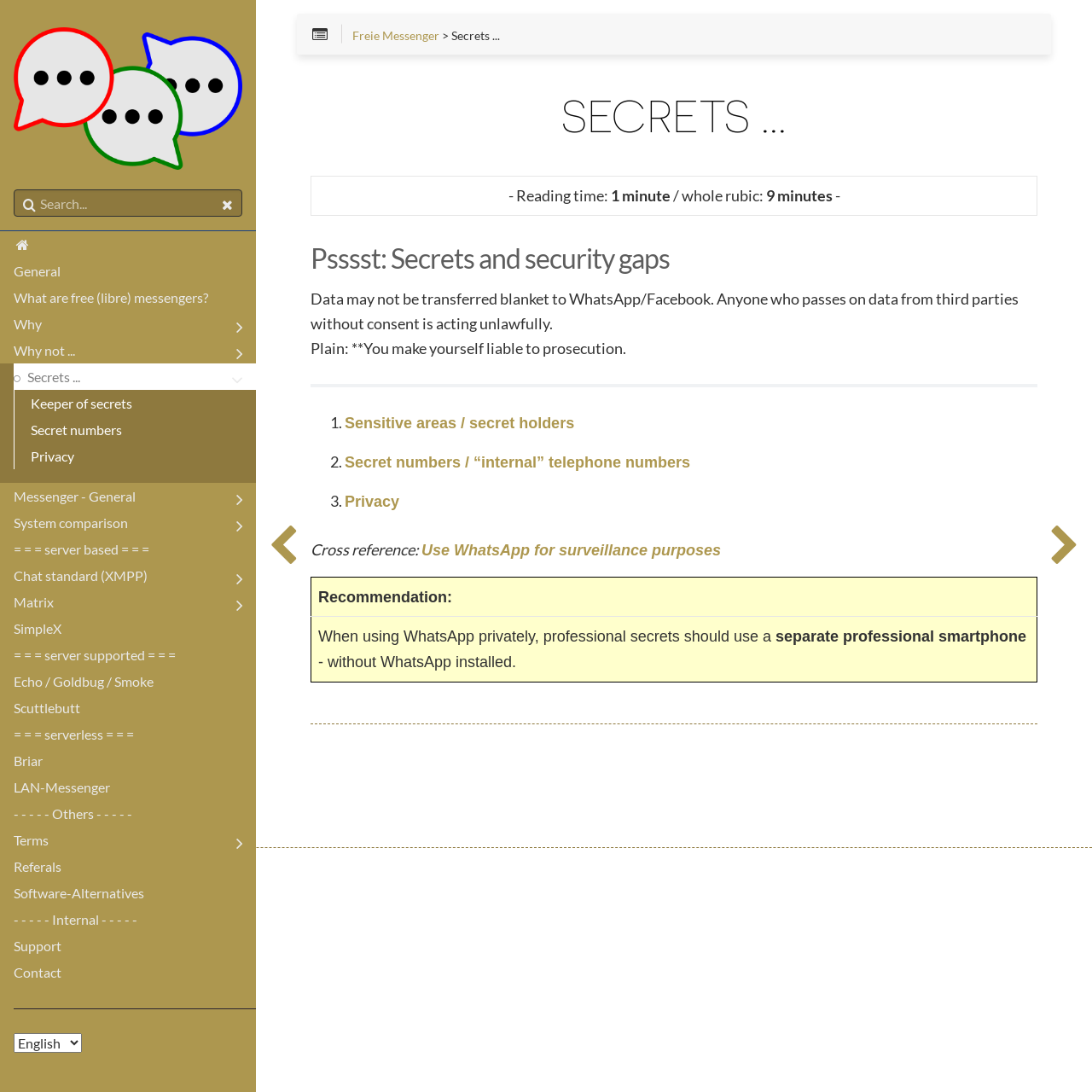Summarize the webpage in an elaborate manner.

This webpage appears to be about free messengers and their secrets, with a focus on security and privacy. At the top left, there is a logo of "Freie Messenger" with a link to the homepage. Below the logo, there is a search bar and a series of links to different sections of the website, including "General", "What are free (libre) messengers?", "Why", and "Secrets...".

To the right of the logo, there is a vertical list of links to various messenger services, including "Keeper of secrets", "Secret numbers", "Privacy", and others. Below this list, there is a horizontal separator line.

The main content of the page is divided into sections, each with a heading. The first section is titled "SECRETS..." and has a subheading "Psssst: Secrets and security gaps". This section contains a warning about the potential legal consequences of sharing data without consent.

The next section appears to be a list of secrets and security gaps, with links to more information about "Sensitive areas / secret holders", "Secret numbers / “internal” telephone numbers", and "Privacy". Below this list, there is a cross-reference to an article about using WhatsApp for surveillance purposes.

The page also contains a table with a recommendation for using a separate professional smartphone for professional secrets. At the bottom of the page, there is a footer section with links to the top and bottom of the page, as well as a content information section.

Throughout the page, there are various icons and images, including a logo, search bar, and separator lines. The overall layout is organized and easy to navigate, with clear headings and concise text.